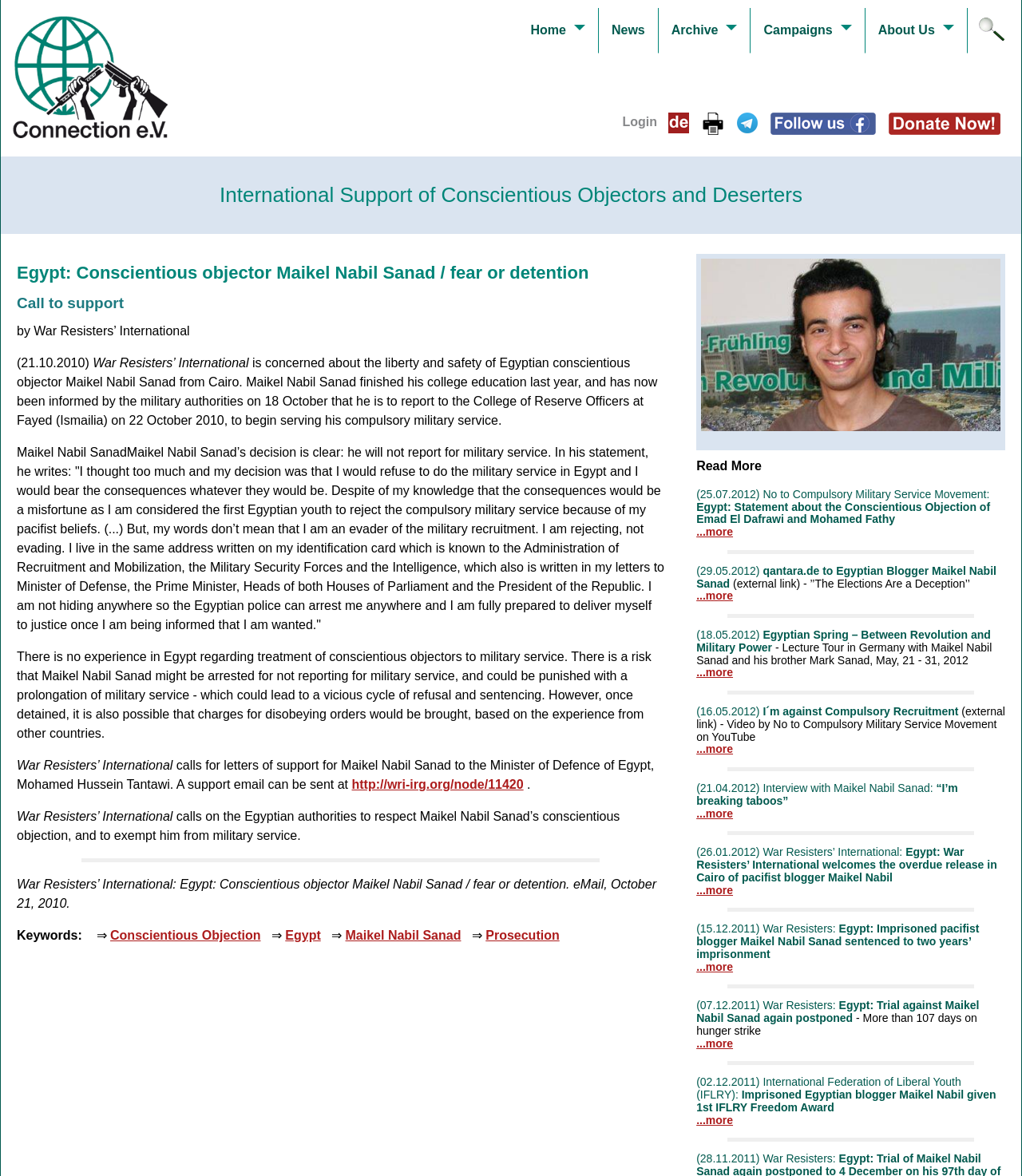What is the risk Maikel Nabil Sanad might face?
Based on the image, give a concise answer in the form of a single word or short phrase.

Arrest and punishment